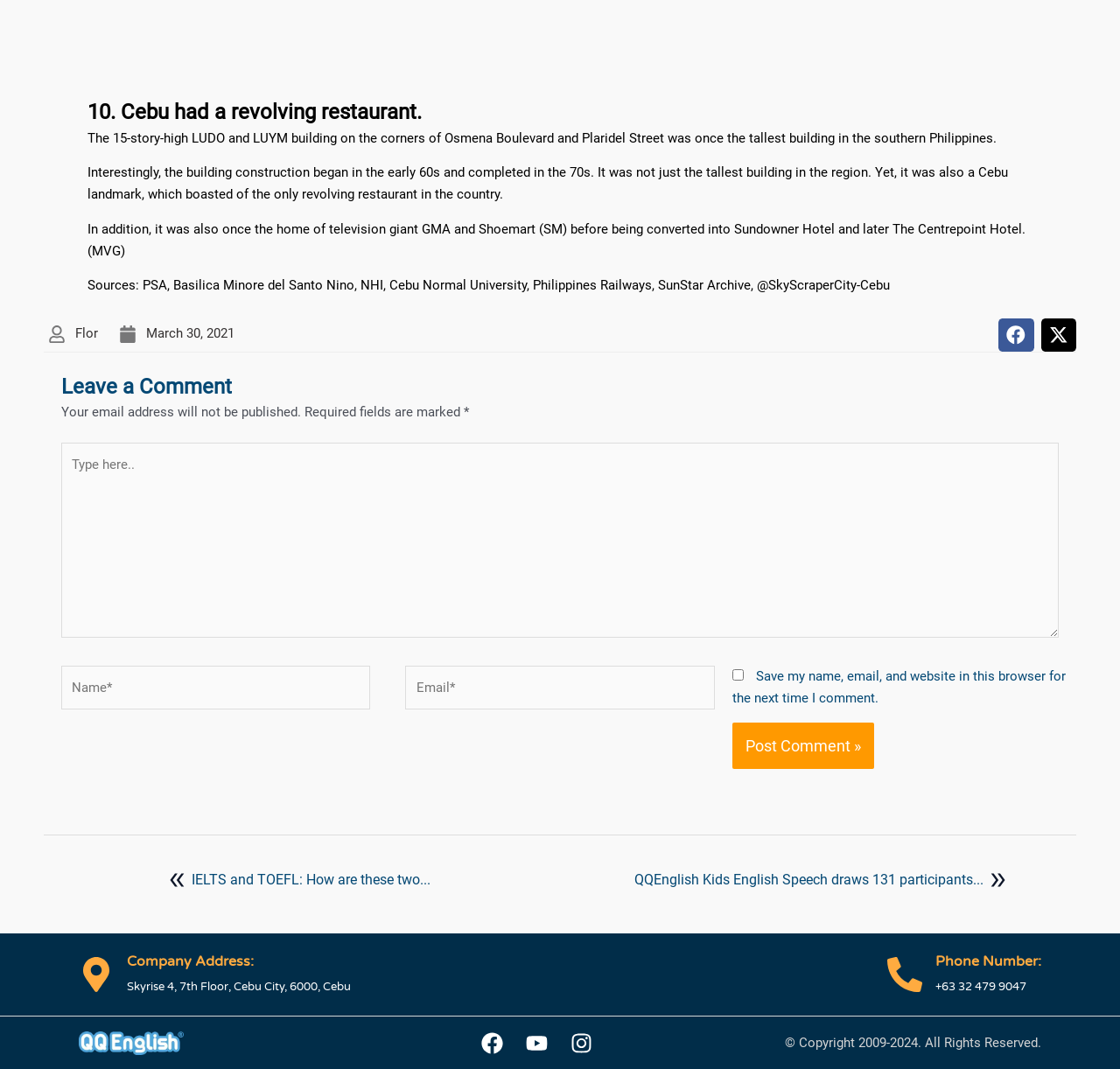What is the copyright year range mentioned at the bottom of the webpage?
Kindly offer a detailed explanation using the data available in the image.

The copyright information is mentioned at the bottom of the webpage, stating '© Copyright 2009-2024. All Rights Reserved.'